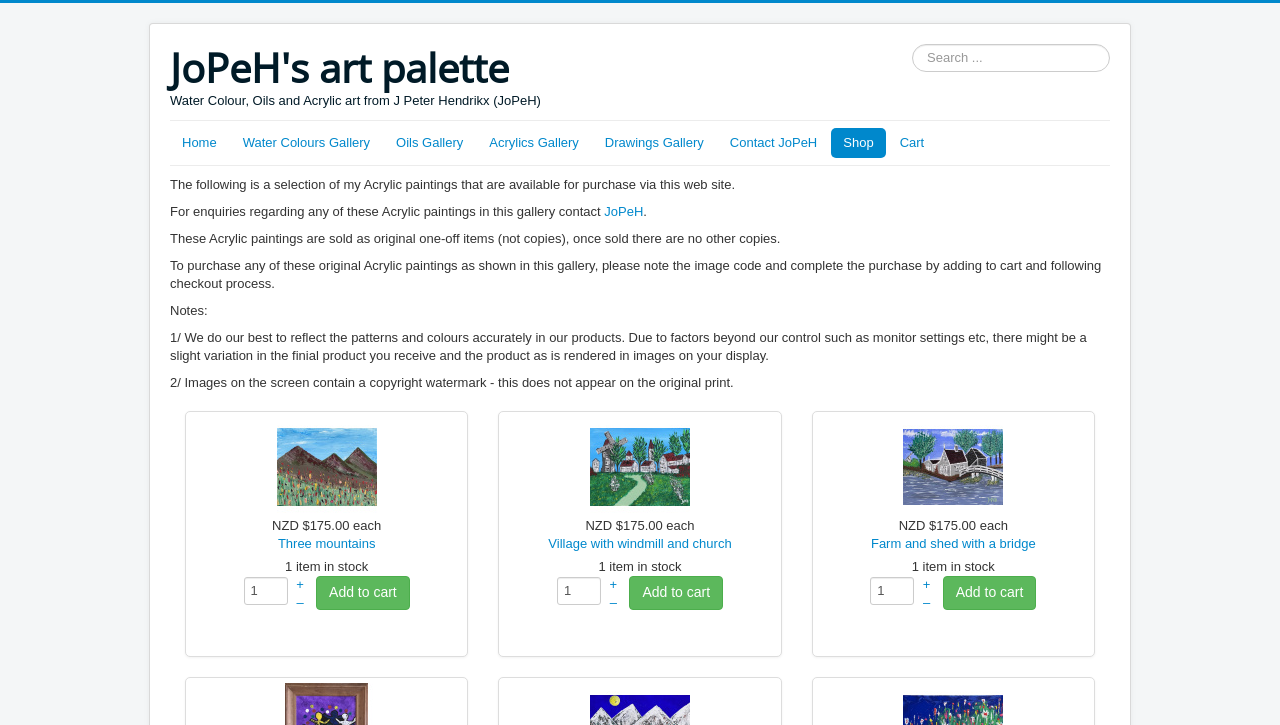Please provide the bounding box coordinates for the element that needs to be clicked to perform the instruction: "Search for acrylic paintings". The coordinates must consist of four float numbers between 0 and 1, formatted as [left, top, right, bottom].

[0.712, 0.061, 0.867, 0.099]